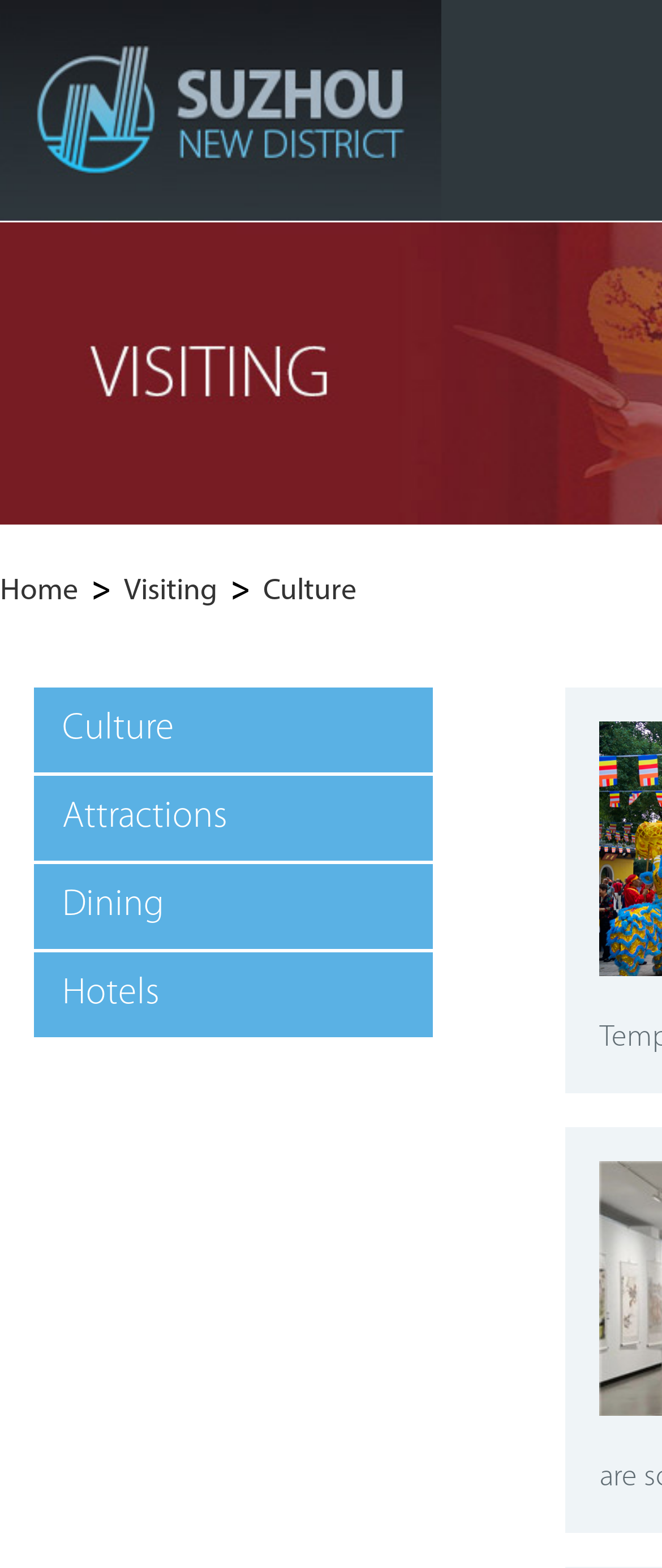How many links are there in the top section?
Please provide a single word or phrase in response based on the screenshot.

2